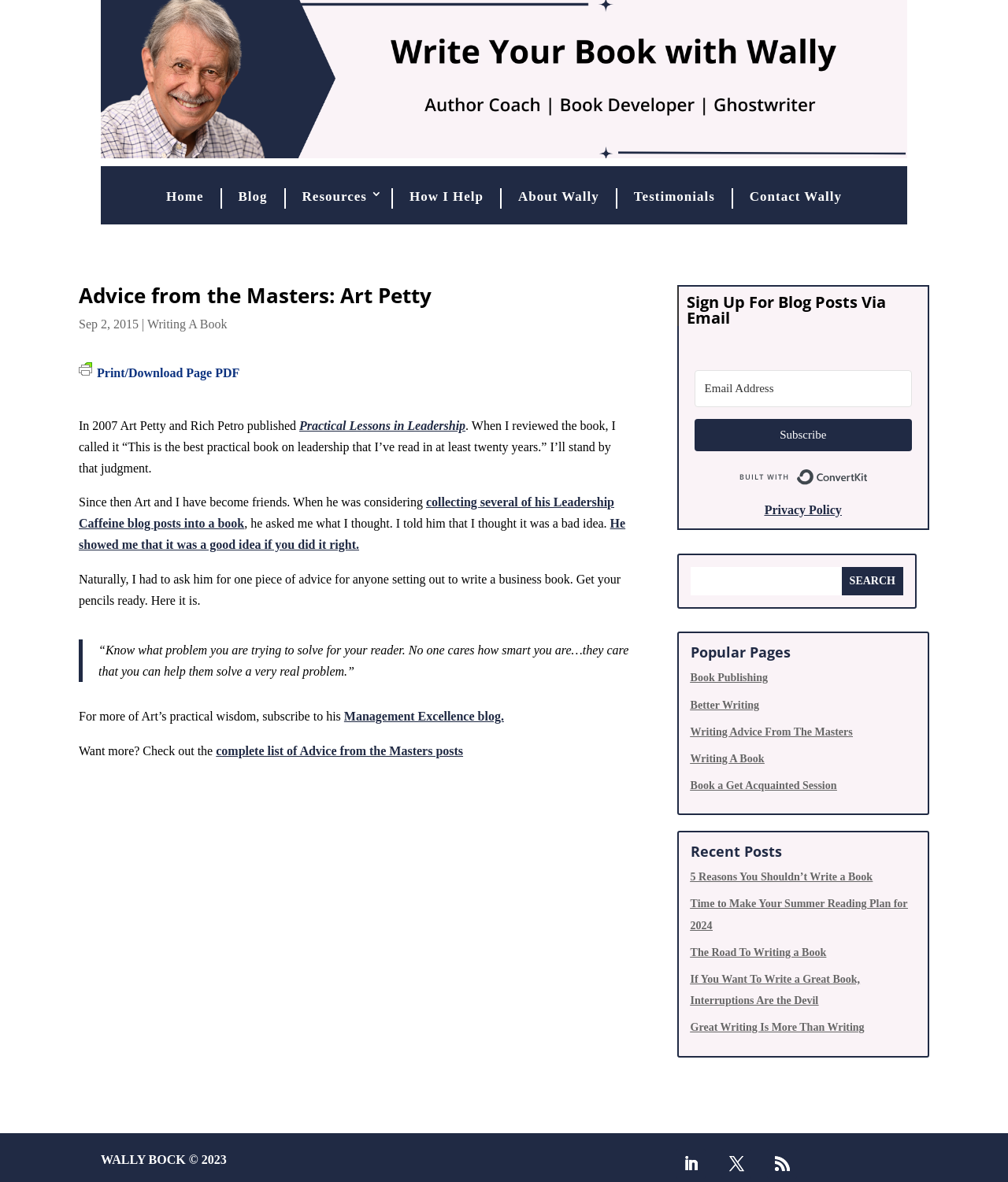Please mark the clickable region by giving the bounding box coordinates needed to complete this instruction: "Search for a topic".

[0.685, 0.479, 0.896, 0.503]